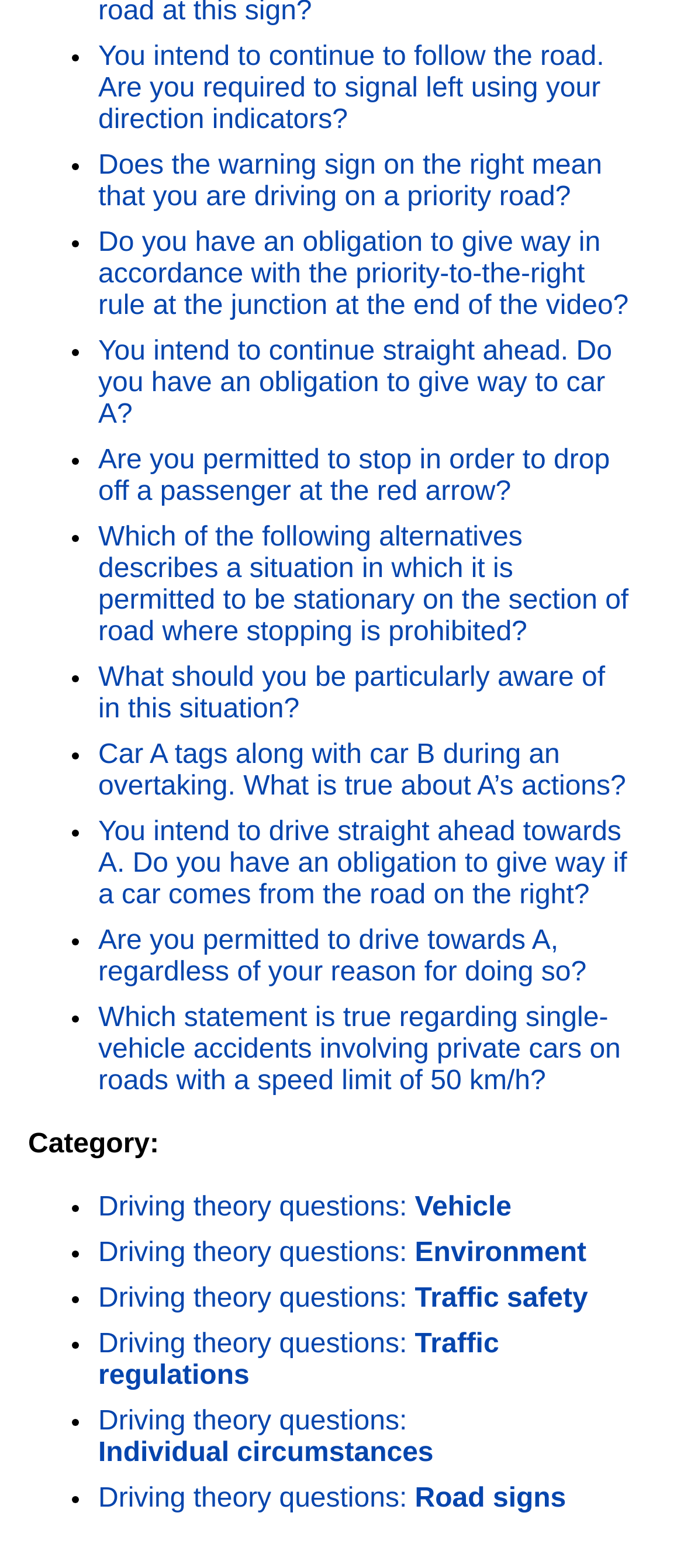Determine the bounding box coordinates for the area that needs to be clicked to fulfill this task: "Explore the 'TECHNOLOGY' category". The coordinates must be given as four float numbers between 0 and 1, i.e., [left, top, right, bottom].

None